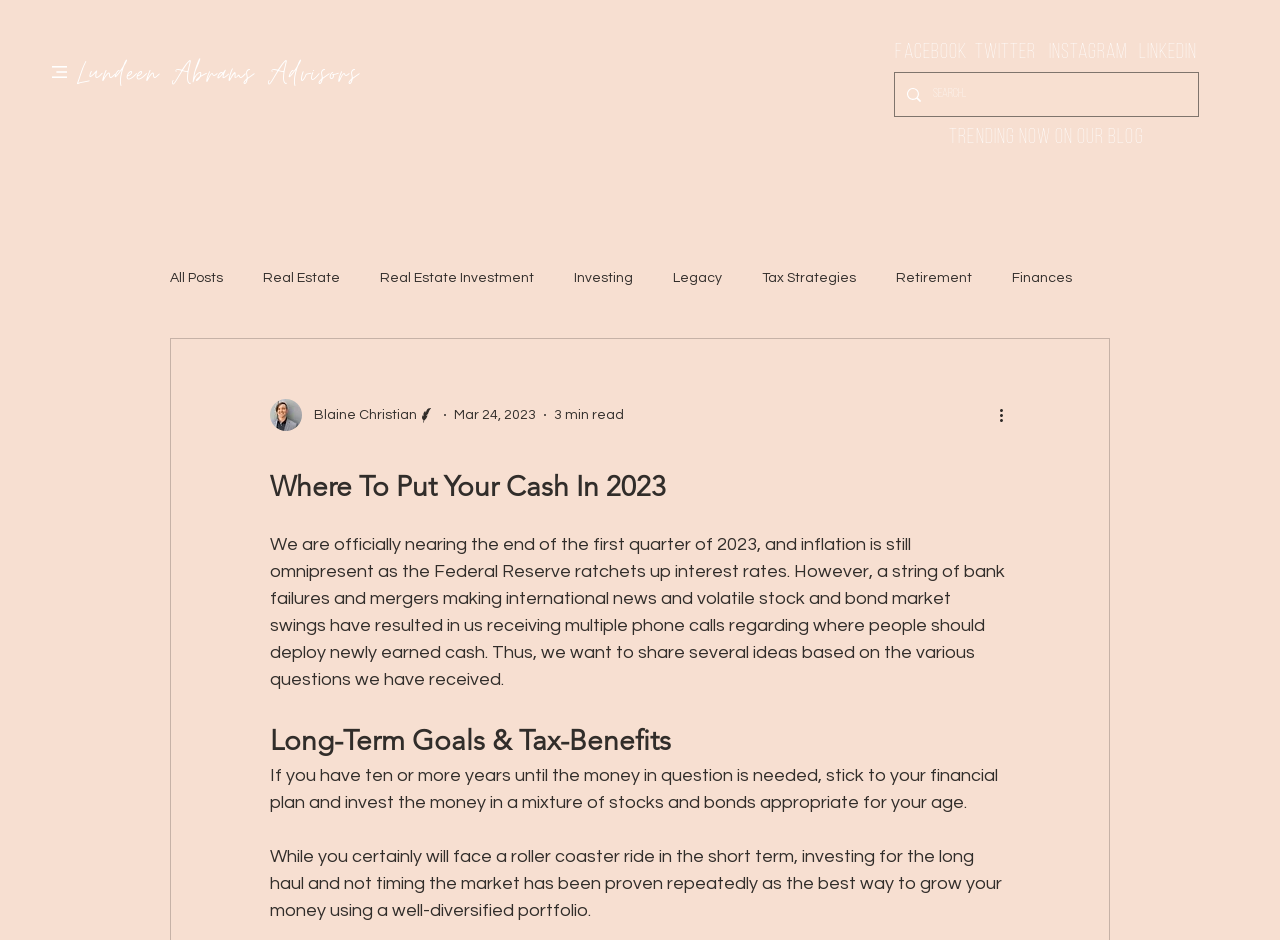Determine the primary headline of the webpage.

Where To Put Your Cash In 2023